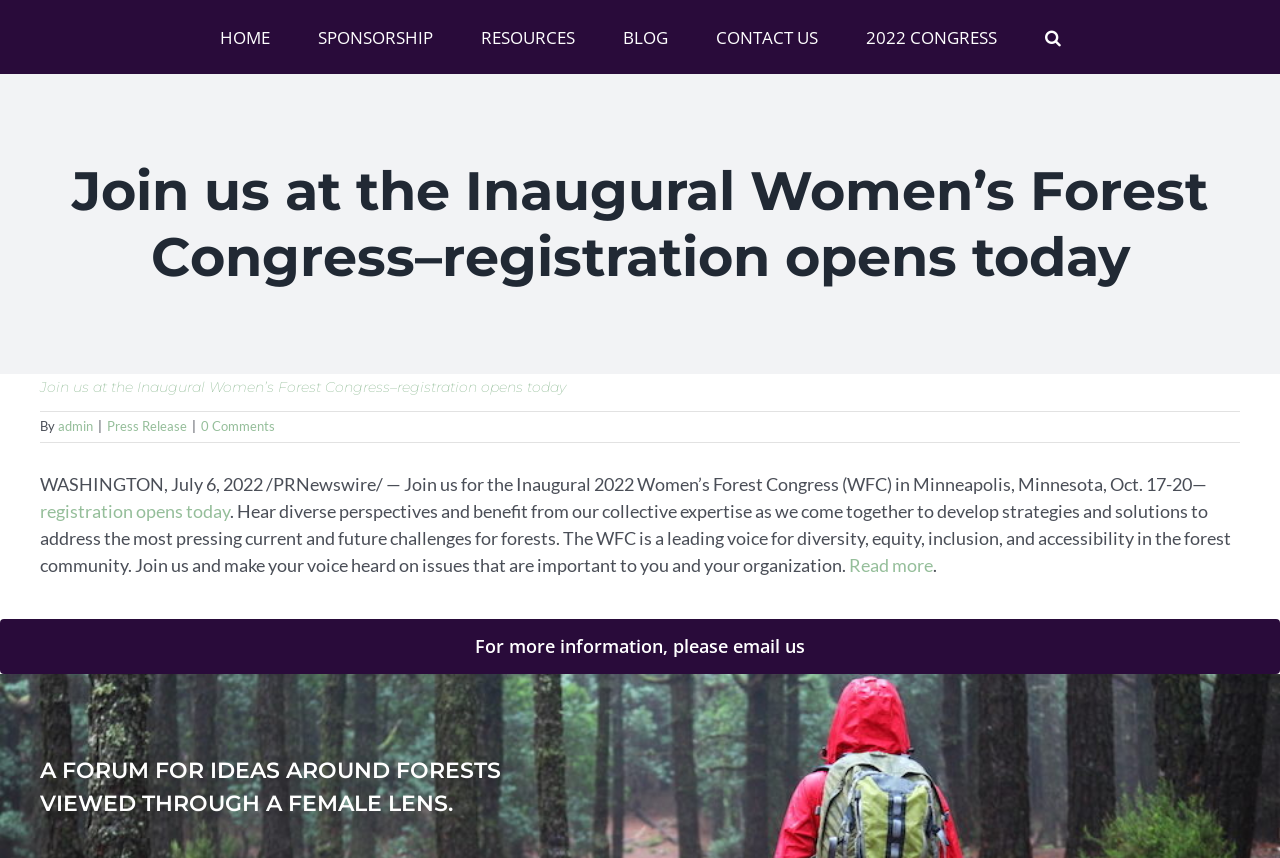Please identify the bounding box coordinates of the element that needs to be clicked to perform the following instruction: "Check the BLOG page".

[0.486, 0.0, 0.521, 0.086]